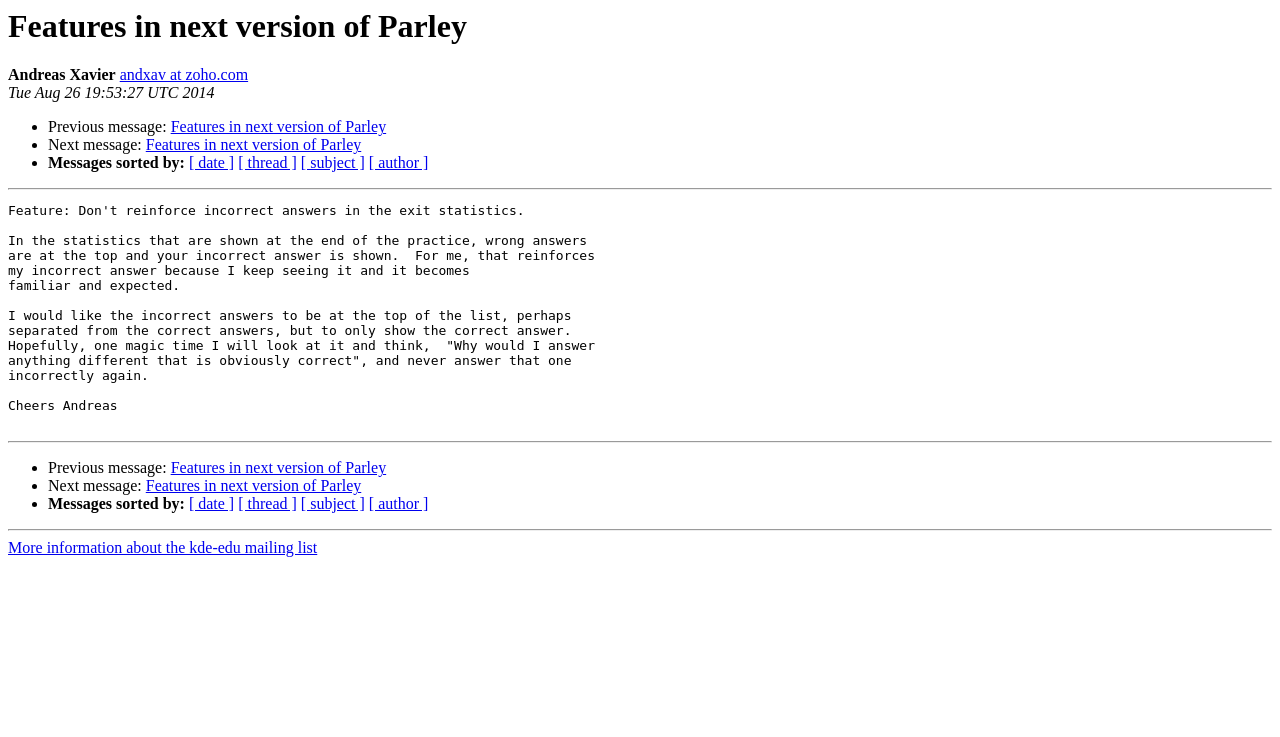Provide an in-depth description of the elements and layout of the webpage.

This webpage appears to be a discussion thread or a mailing list archive, specifically focused on features in the next version of Parley. At the top, there is a heading with the title "Features in next version of Parley" followed by the name "Andreas Xavier" and an email address "andxav at zoho.com". Below this, there is a timestamp "Tue Aug 26 19:53:27 UTC 2014".

The main content of the page is a message from Andreas Xavier, which is divided into paragraphs. The message discusses a feature request for Parley, specifically about how the exit statistics should be displayed. Andreas suggests that incorrect answers should not be reinforced by being shown at the top of the list, but rather the correct answers should be shown to help users learn from their mistakes.

The message is followed by a series of links and list markers, which appear to be navigation elements for the mailing list. There are links to previous and next messages, as well as options to sort messages by date, thread, subject, or author.

The page has a simple layout with a clear hierarchy of elements. There are three horizontal separators that divide the page into sections, separating the heading and metadata from the main message, and then separating the navigation elements from the rest of the page. Overall, the page is easy to read and navigate, with a clear focus on the discussion thread.